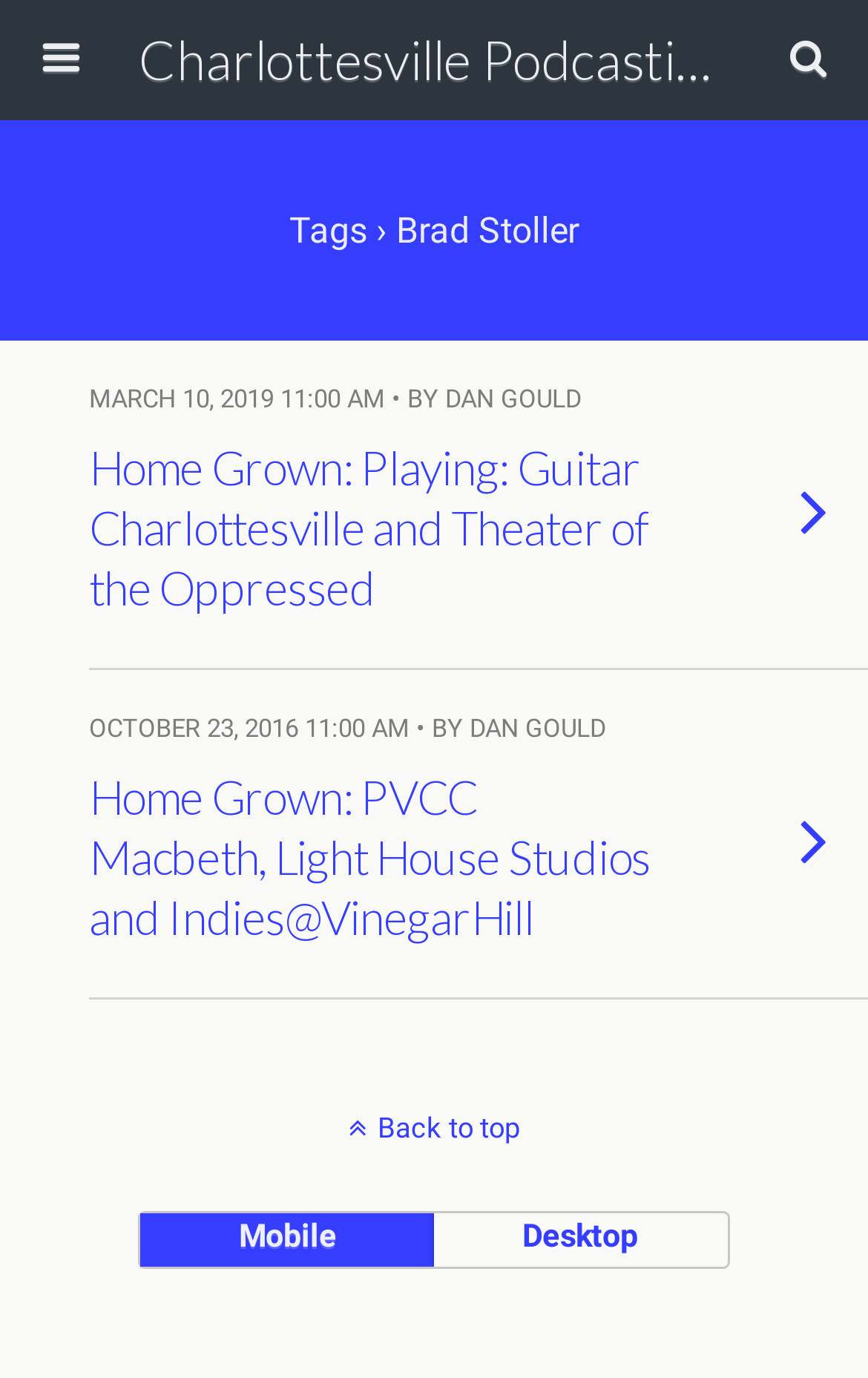Please locate the clickable area by providing the bounding box coordinates to follow this instruction: "Search this website".

[0.056, 0.095, 0.759, 0.136]